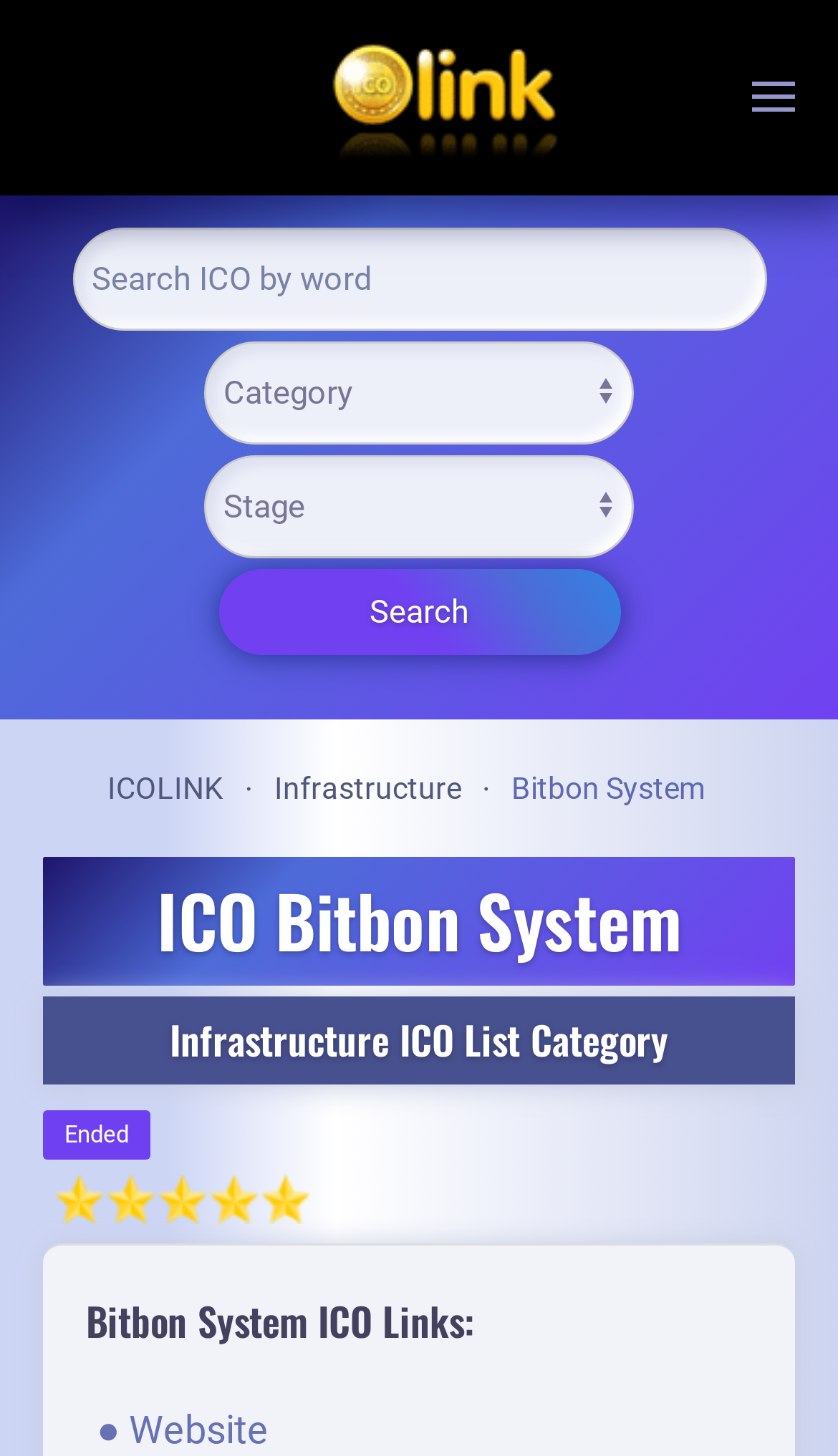Identify the bounding box coordinates of the clickable region necessary to fulfill the following instruction: "go back to home". The bounding box coordinates should be four float numbers between 0 and 1, i.e., [left, top, right, bottom].

[0.321, 0.0, 0.679, 0.133]